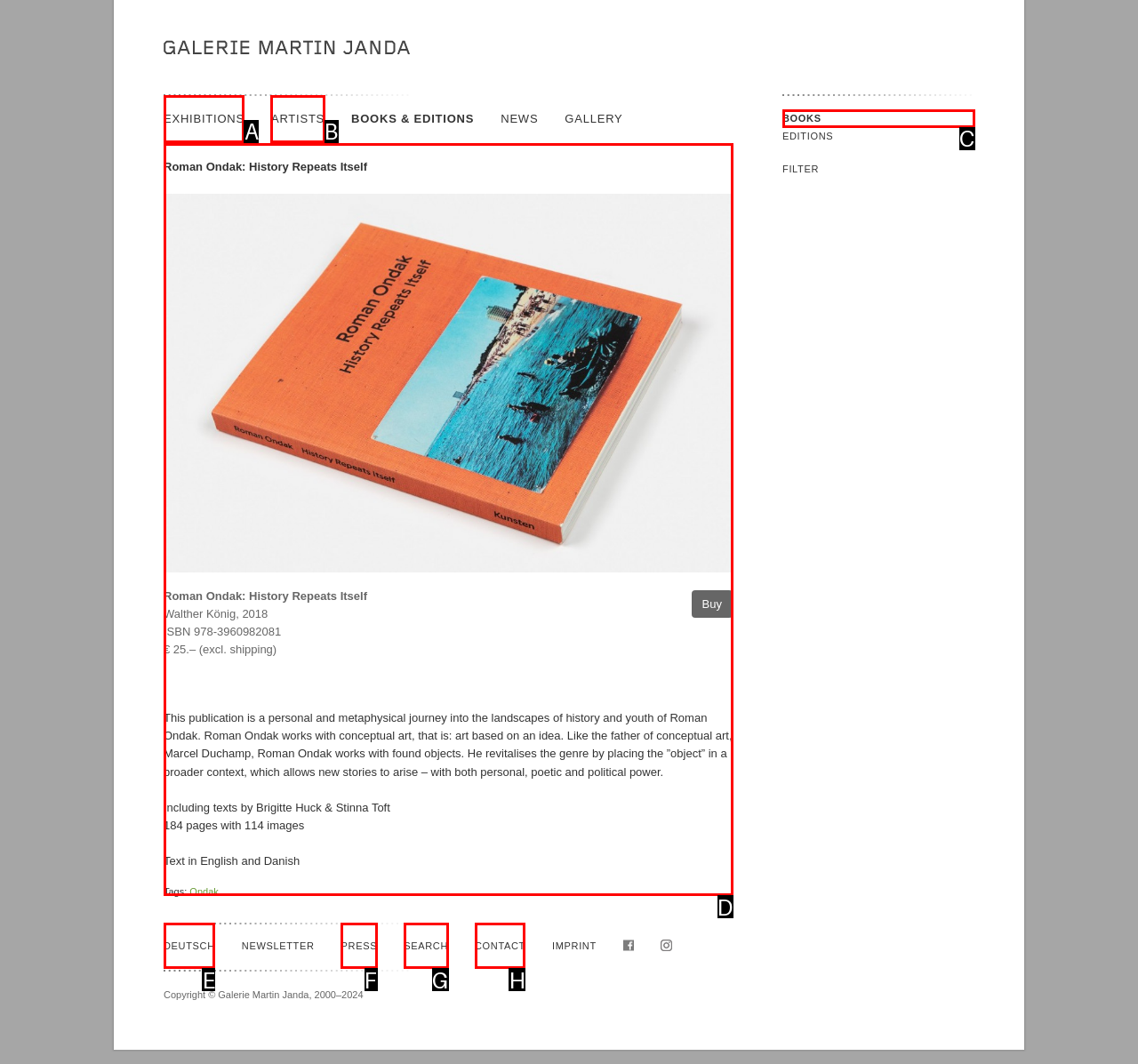What letter corresponds to the UI element to complete this task: View the 'Roman Ondak: History Repeats Itself' article
Answer directly with the letter.

D